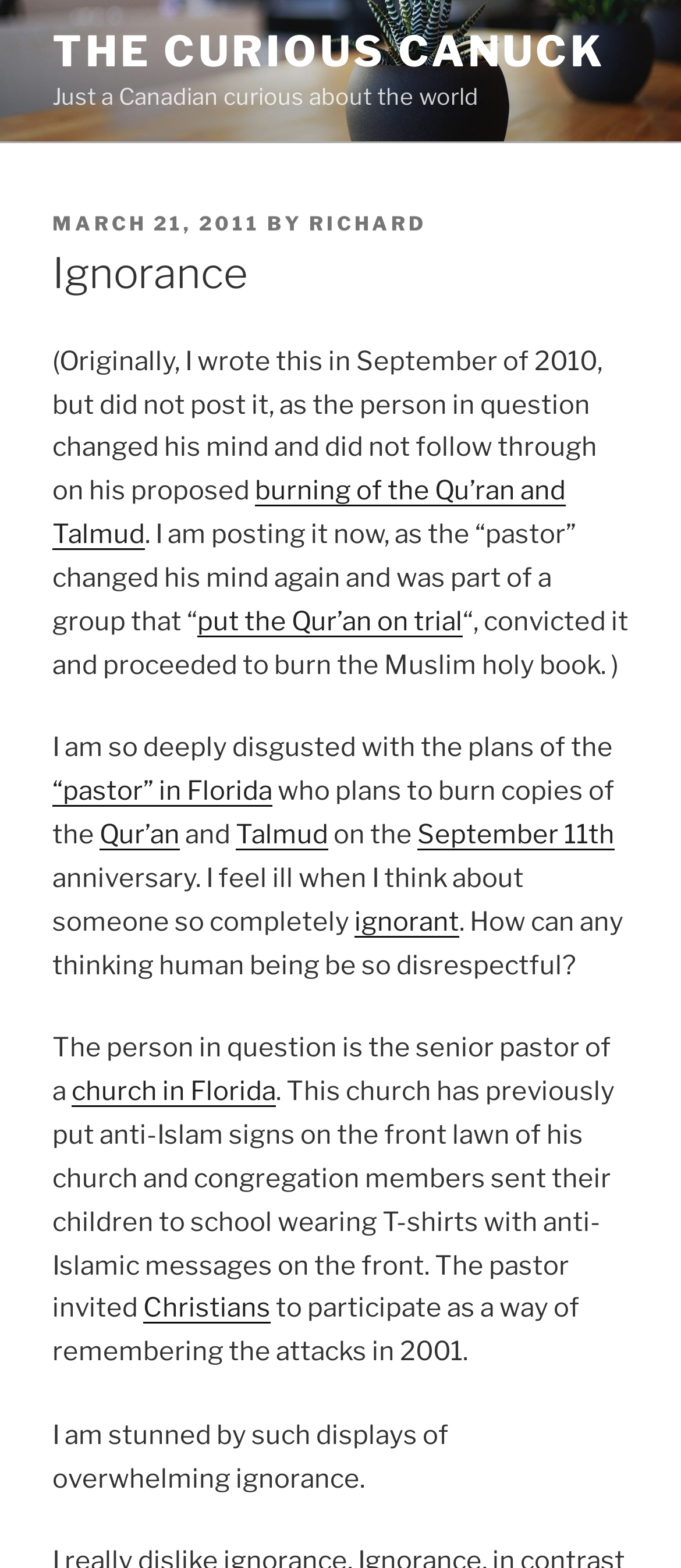Please indicate the bounding box coordinates of the element's region to be clicked to achieve the instruction: "Visit the link about burning of the Qu’ran and Talmud". Provide the coordinates as four float numbers between 0 and 1, i.e., [left, top, right, bottom].

[0.077, 0.303, 0.831, 0.351]